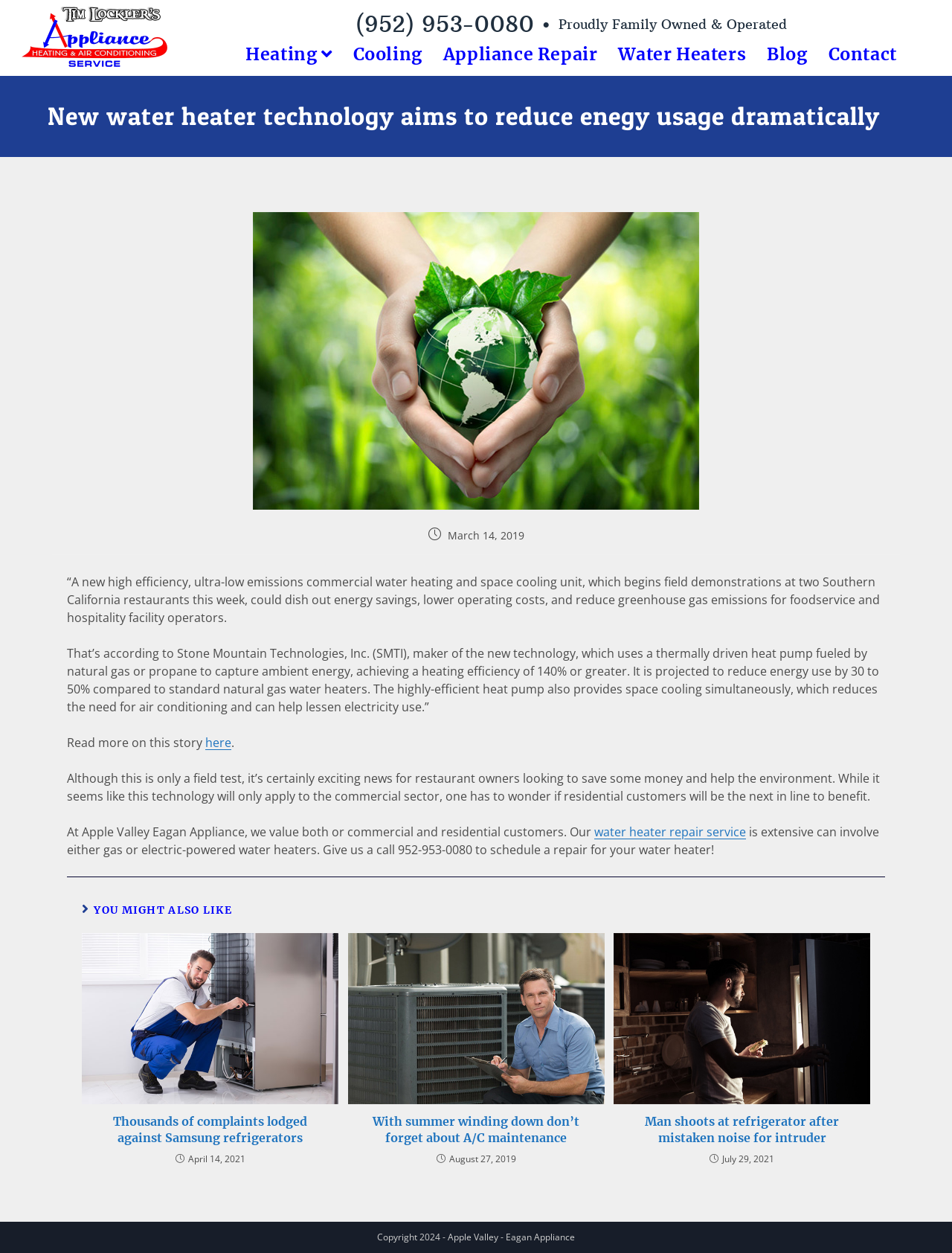Please specify the bounding box coordinates of the area that should be clicked to accomplish the following instruction: "Check the categories". The coordinates should consist of four float numbers between 0 and 1, i.e., [left, top, right, bottom].

None